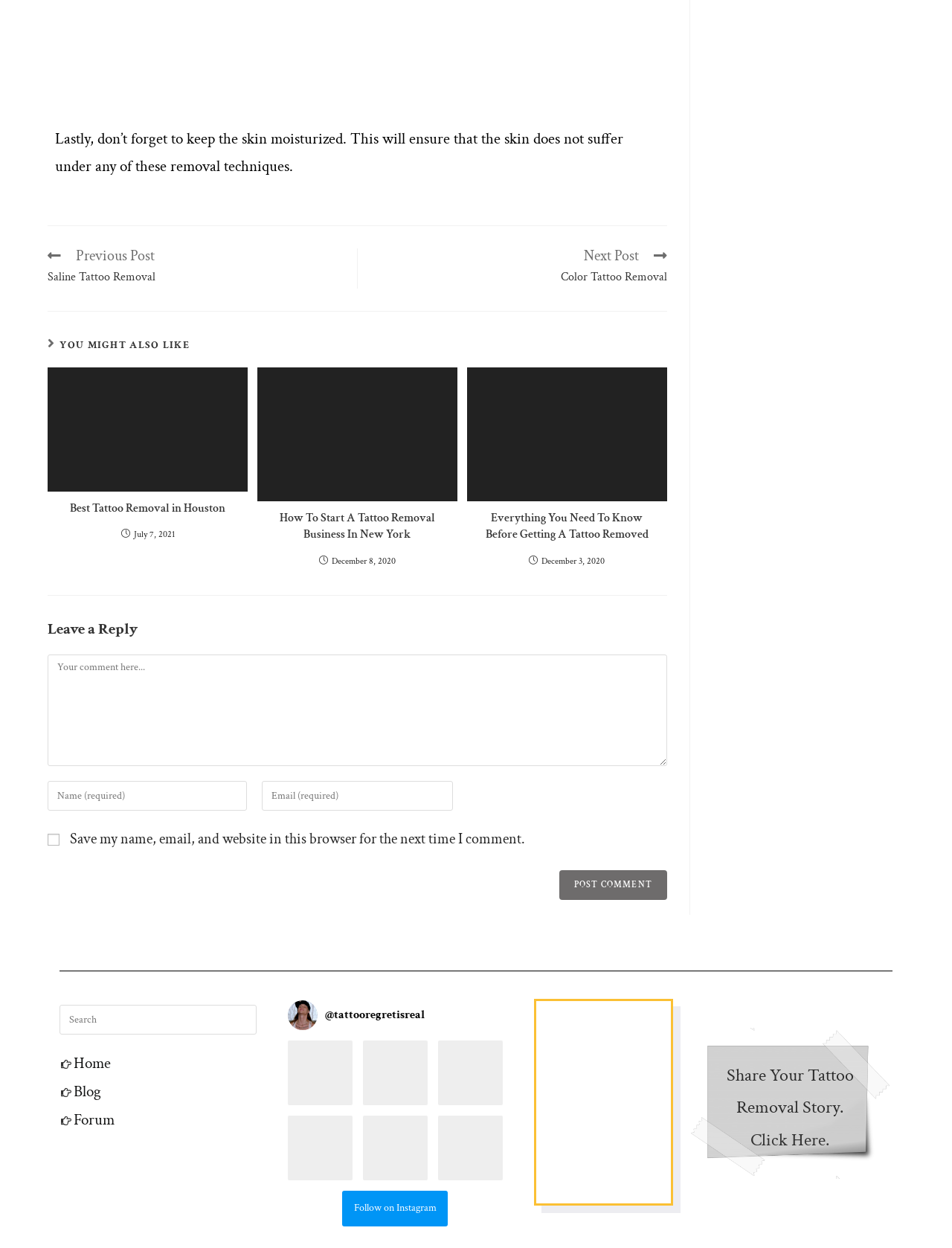Please find the bounding box coordinates of the element's region to be clicked to carry out this instruction: "Search this website".

[0.062, 0.805, 0.27, 0.829]